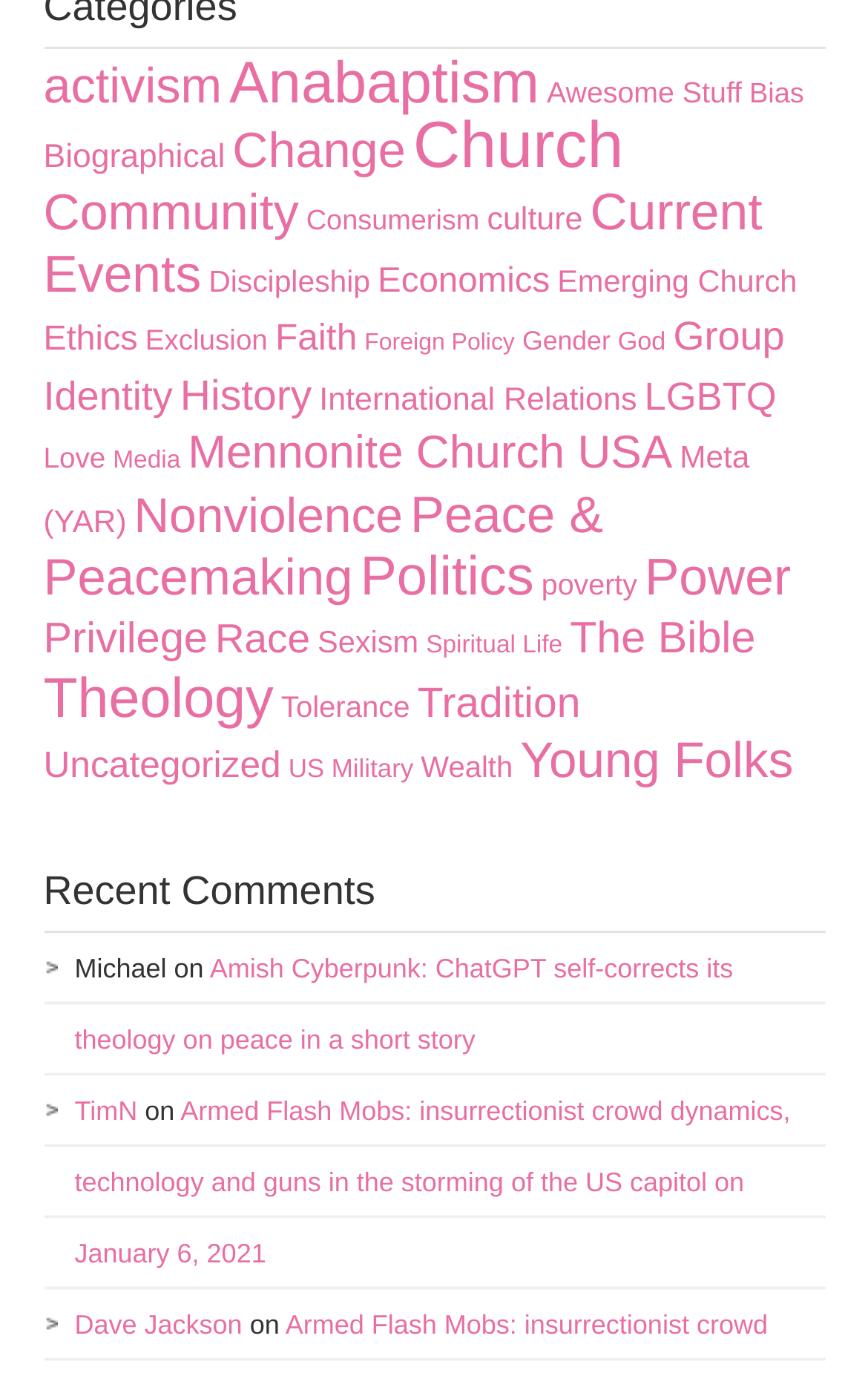Find the bounding box coordinates for the element that must be clicked to complete the instruction: "click on the search button". The coordinates should be four float numbers between 0 and 1, indicated as [left, top, right, bottom].

None